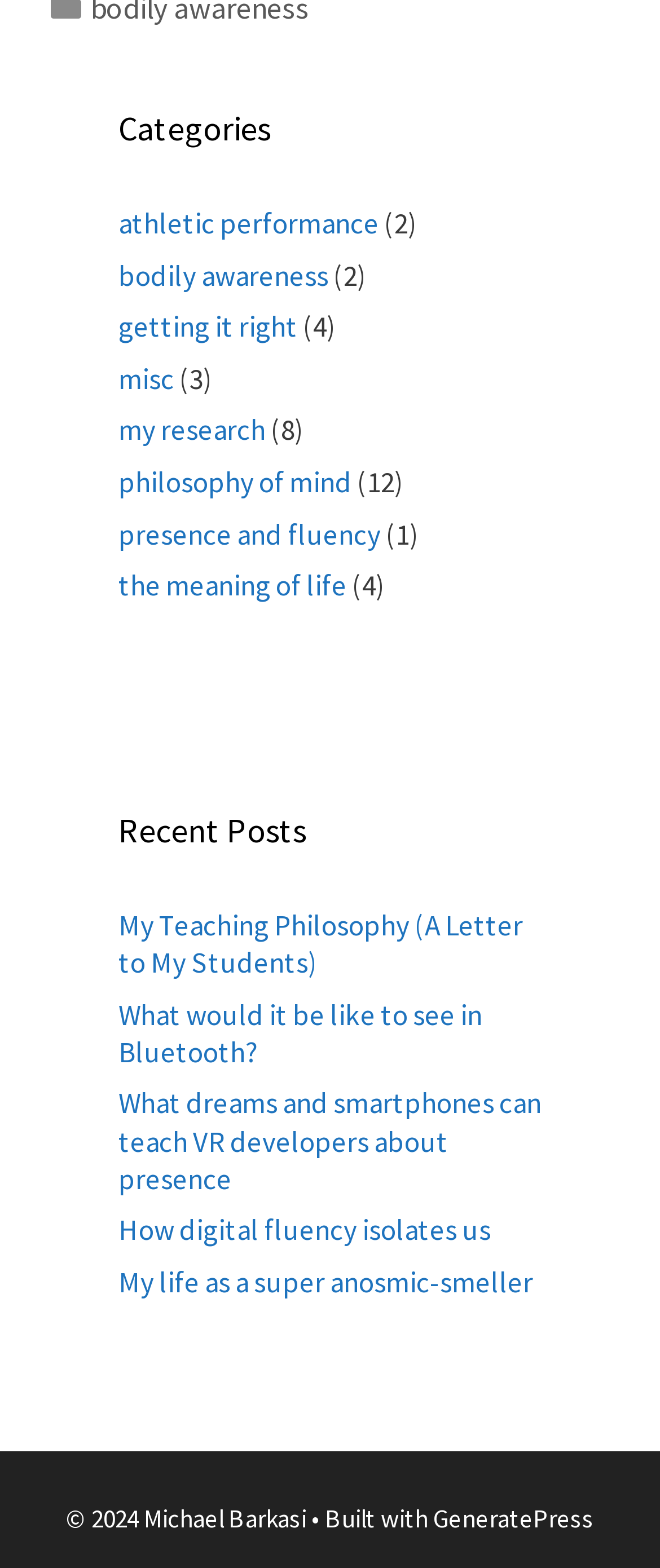Given the description "the meaning of life", determine the bounding box of the corresponding UI element.

[0.179, 0.362, 0.526, 0.385]